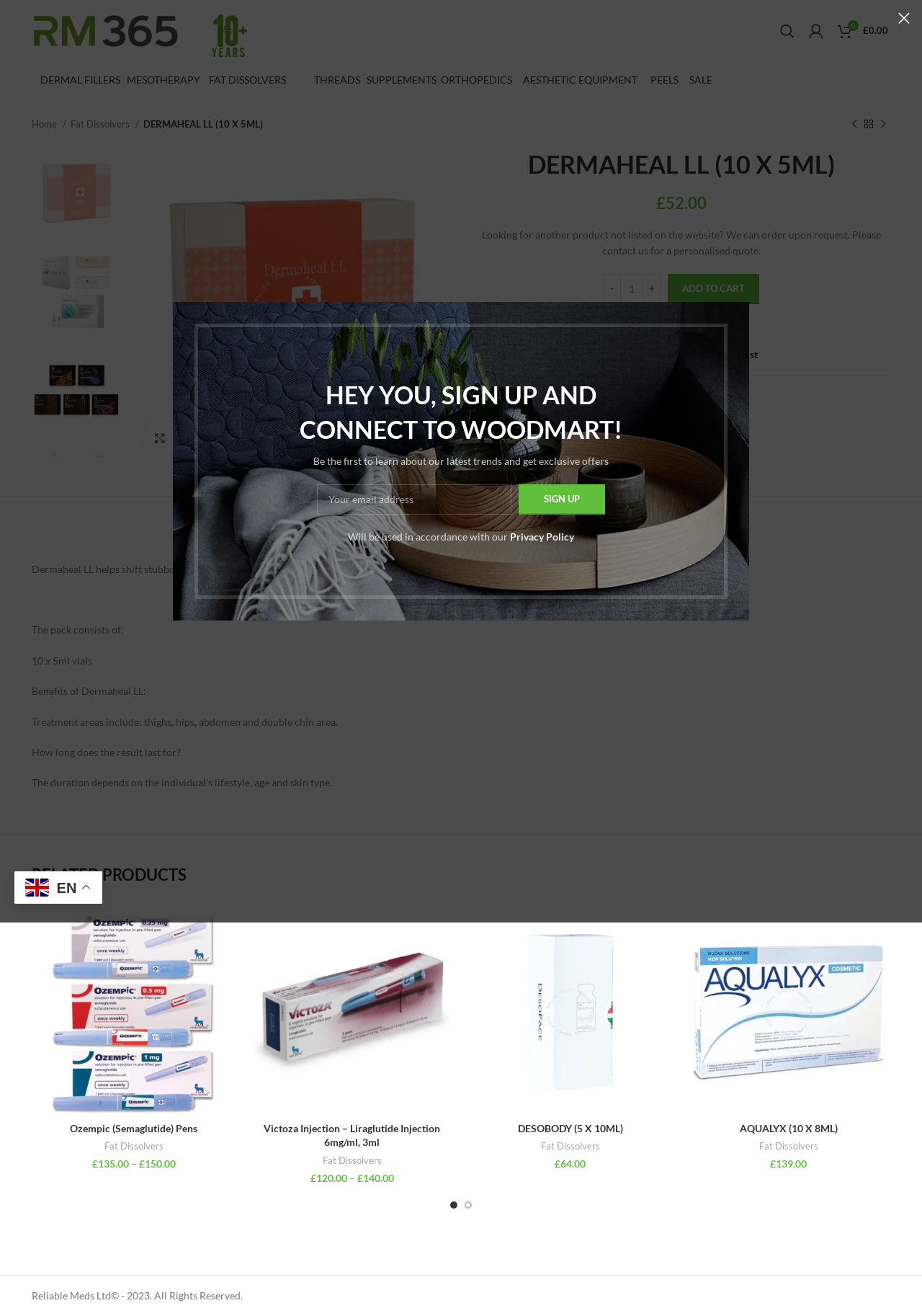Kindly determine the bounding box coordinates of the area that needs to be clicked to fulfill this instruction: "Search for a product".

[0.838, 0.012, 0.87, 0.034]